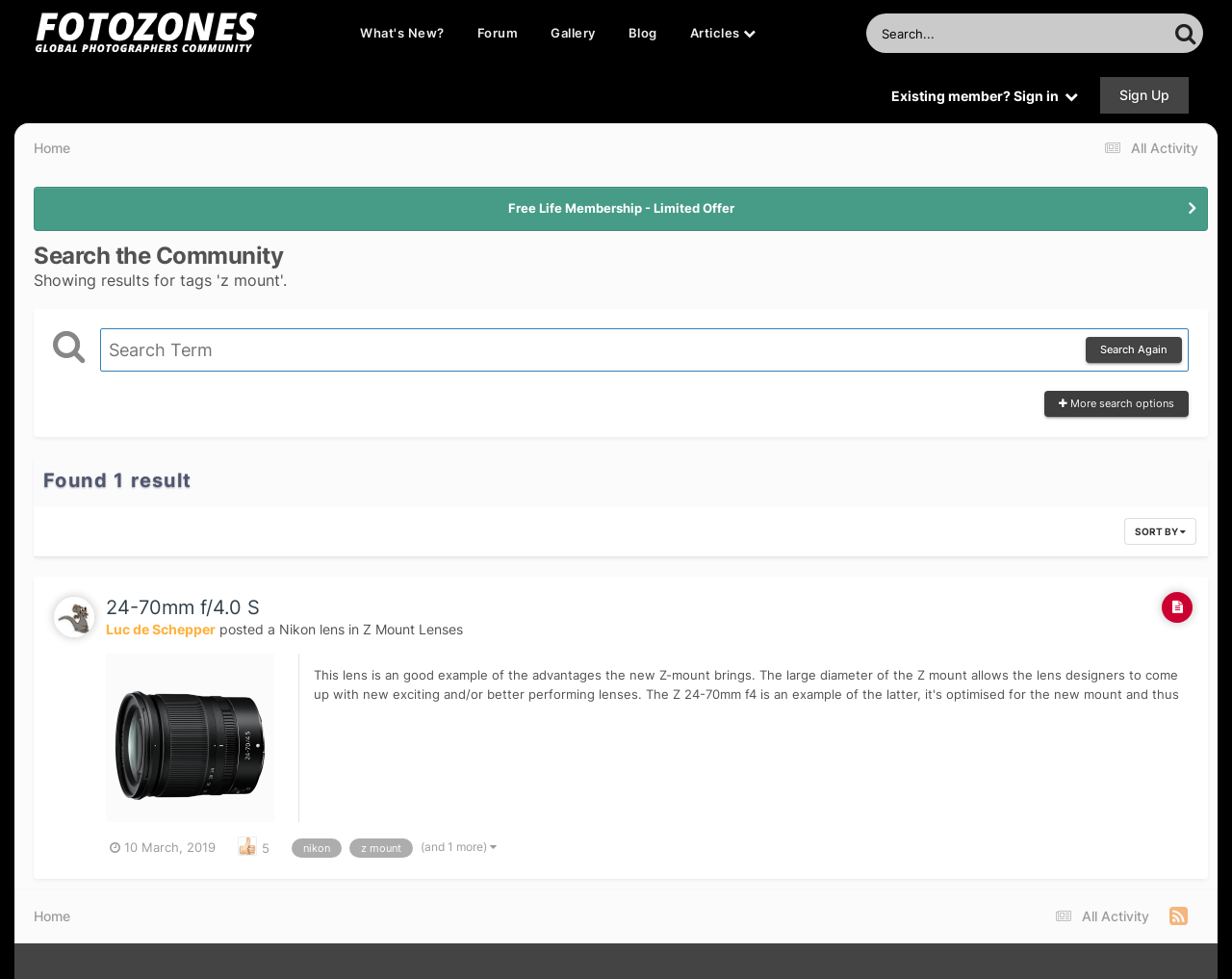Please identify the bounding box coordinates of the element's region that needs to be clicked to fulfill the following instruction: "View the 'Z Mount Lenses' page". The bounding box coordinates should consist of four float numbers between 0 and 1, i.e., [left, top, right, bottom].

[0.295, 0.634, 0.376, 0.651]